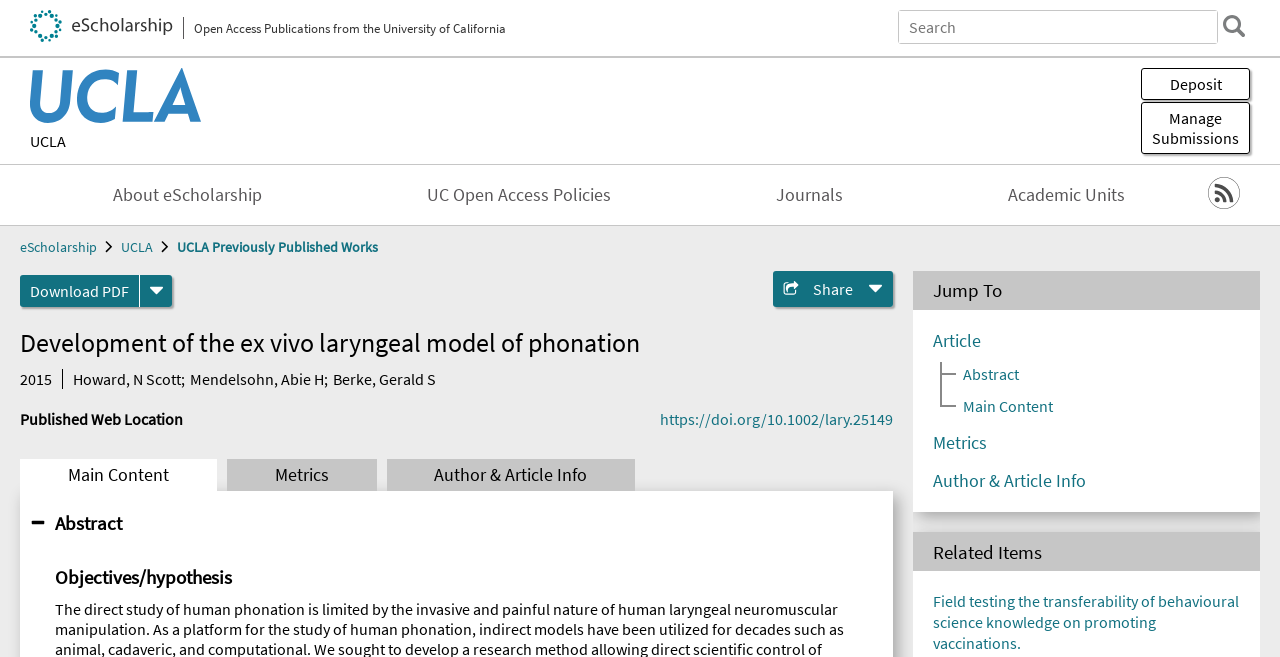What is the year of publication?
Please provide a comprehensive answer based on the details in the screenshot.

I inferred this answer by looking at the time element on the webpage, which displays the year '2015'.